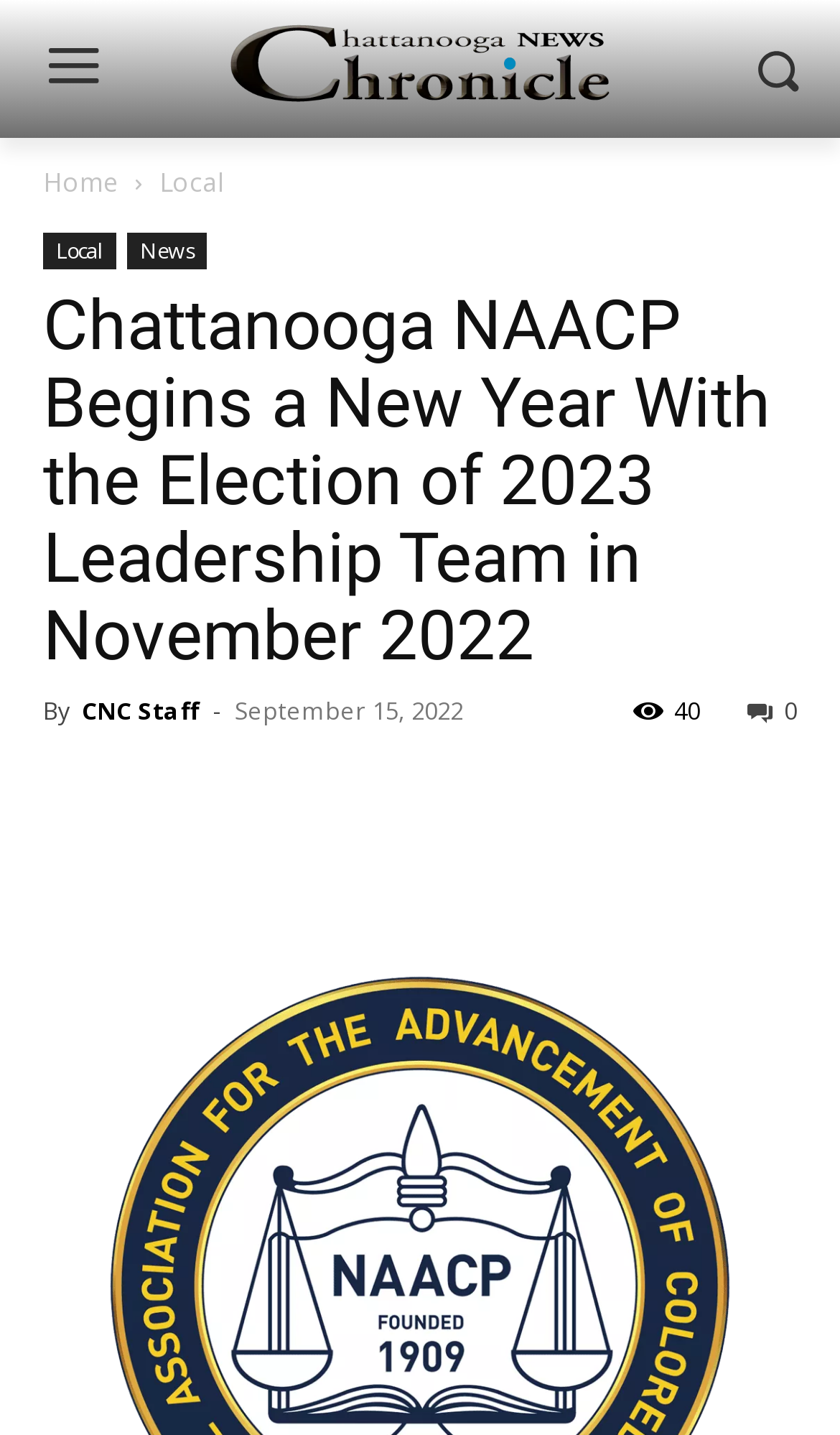Give a one-word or short phrase answer to the question: 
What is the name of the organization mentioned on the webpage?

NAACP